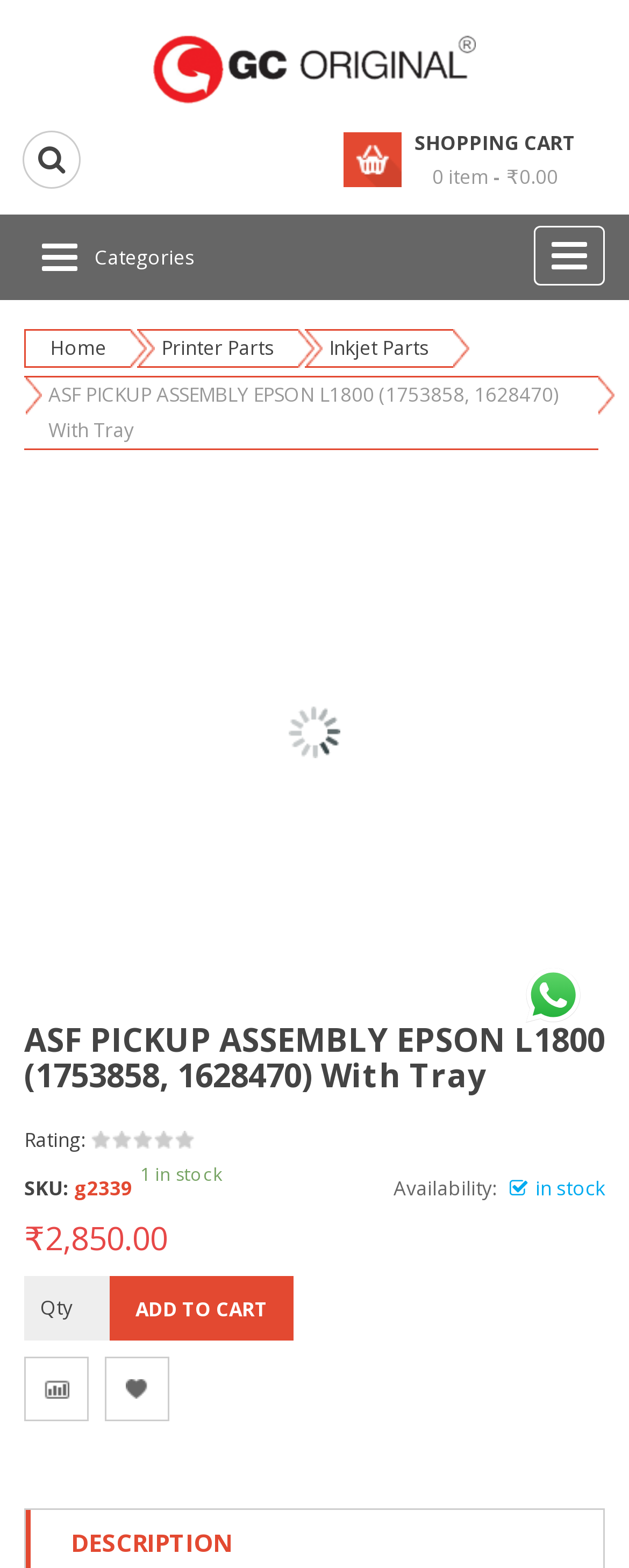Find and indicate the bounding box coordinates of the region you should select to follow the given instruction: "Click the 'WhatsApp chat' link".

[0.836, 0.617, 0.923, 0.652]